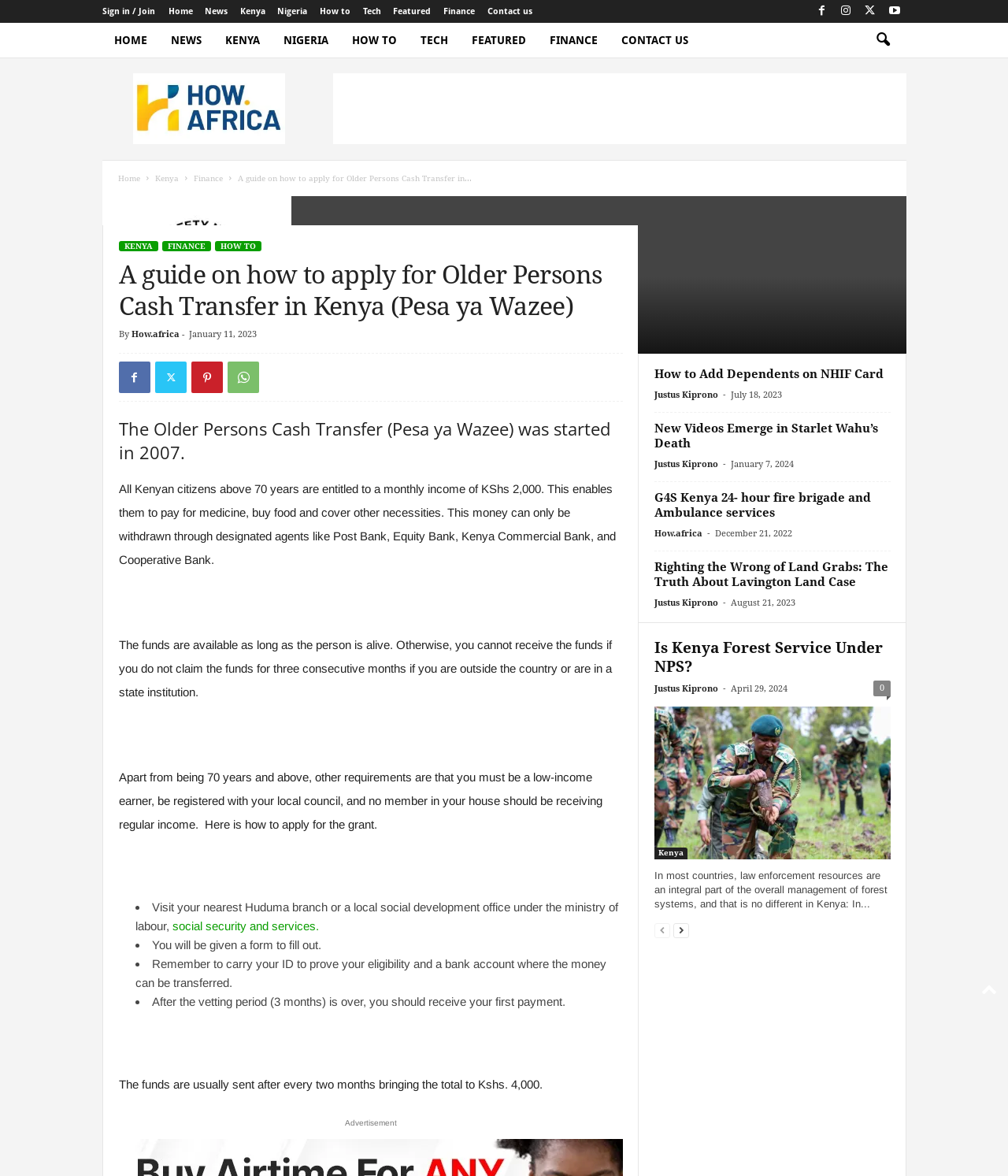Please provide the bounding box coordinates for the element that needs to be clicked to perform the following instruction: "Check 'New Videos Emerge in Starlet Wahu’s Death'". The coordinates should be given as four float numbers between 0 and 1, i.e., [left, top, right, bottom].

[0.649, 0.358, 0.883, 0.384]